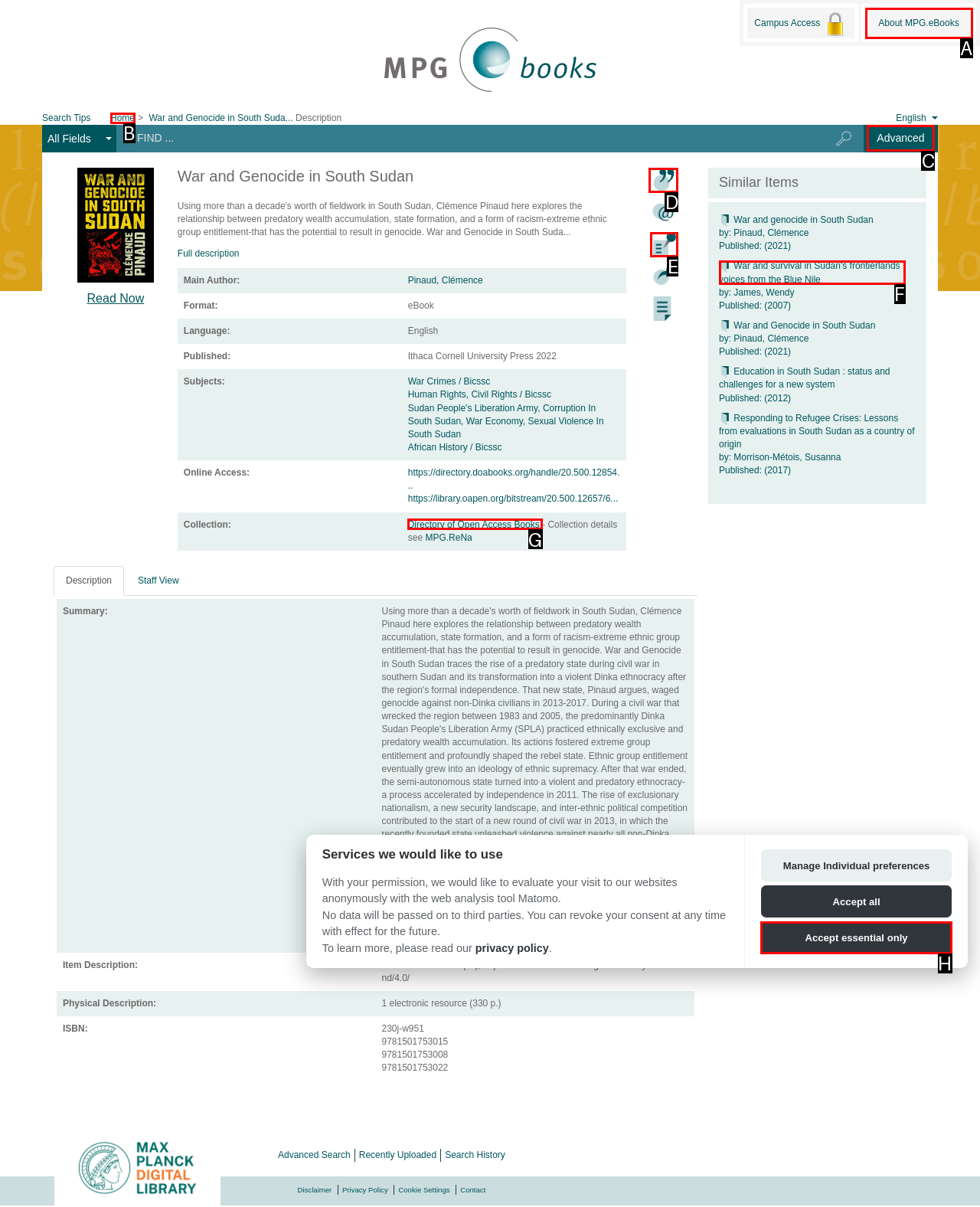Identify the HTML element that corresponds to the following description: Home. Provide the letter of the correct option from the presented choices.

B